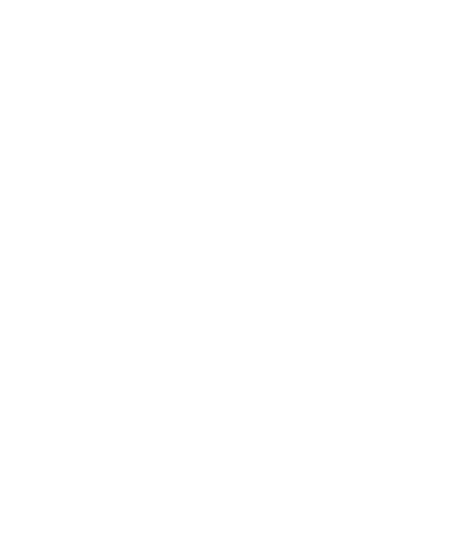Thoroughly describe everything you see in the image.

The image depicts a beautifully crafted set of 12 wedding luminarias, designed to enhance the ambiance of any wedding celebration. Each luminary features a solid, hard-plastic construction, ensuring durability and elegance. Perfect for both indoor and outdoor settings, these luminarias create a soft, inviting glow when illuminated. The product is currently part of a promotional sale with a 5% discount and free shipping on orders over $100. Additionally, there's a guarantee of no price increases for the current year, making this an ideal time to purchase. The luminarias can be paired with various lighting options to suit individual preferences, adding a touch of sophistication to wedding decor.